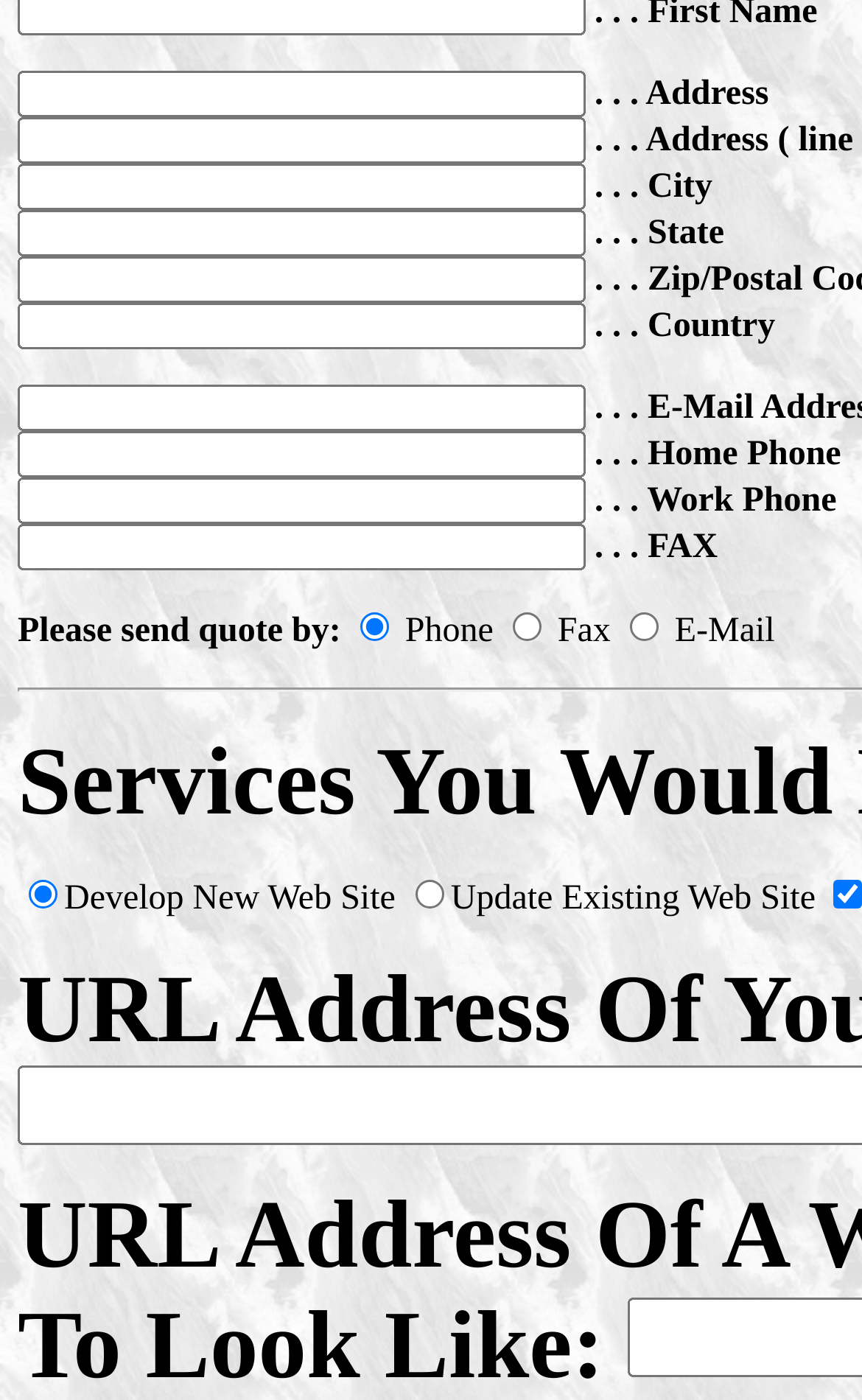Find the bounding box coordinates of the clickable area that will achieve the following instruction: "Enter address".

[0.021, 0.051, 0.679, 0.084]